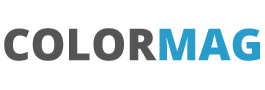What is the primary focus of COLORMAG?
Using the information from the image, answer the question thoroughly.

COLORMAG specializes in providing WordPress themes, emphasizing simplicity, elegant design, and clean coding practices, which is evident from the visual identity of the platform.